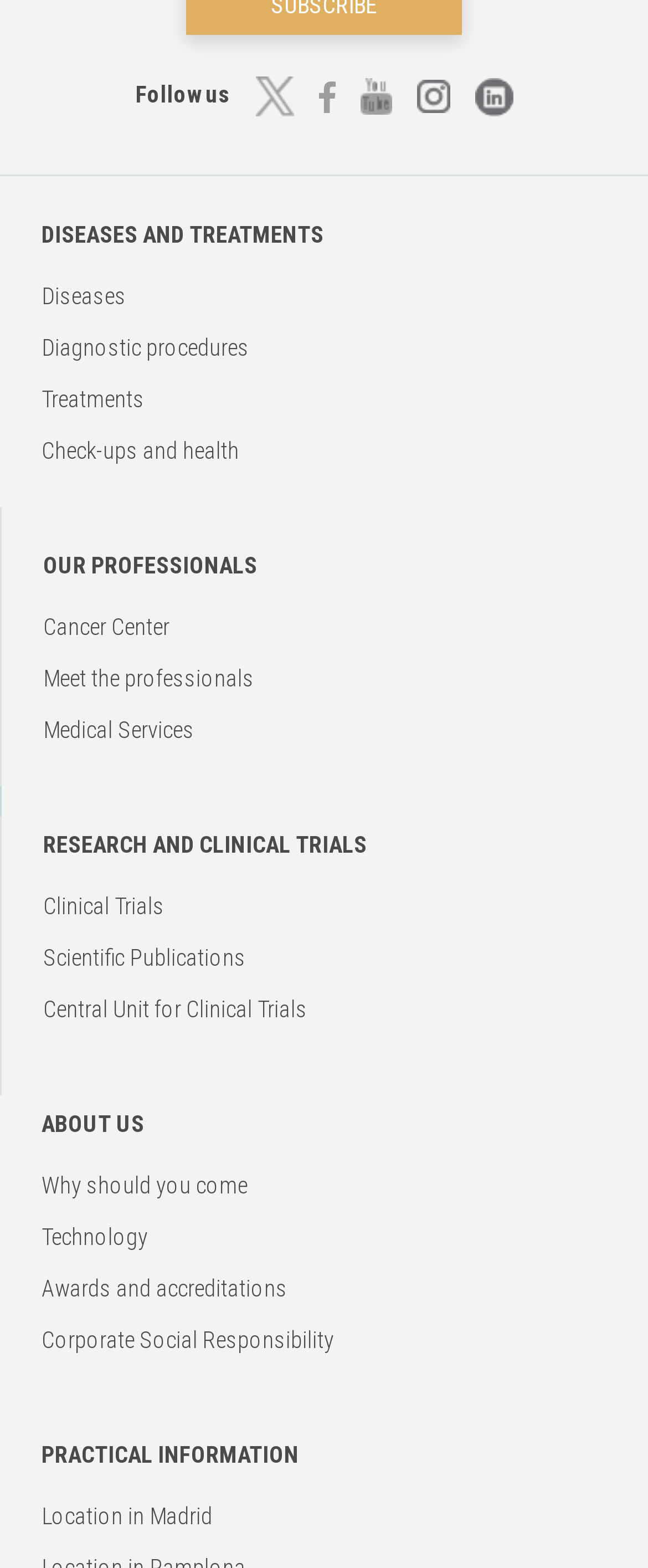Determine the bounding box coordinates of the clickable region to follow the instruction: "Learn about diseases and treatments".

[0.064, 0.141, 0.5, 0.158]